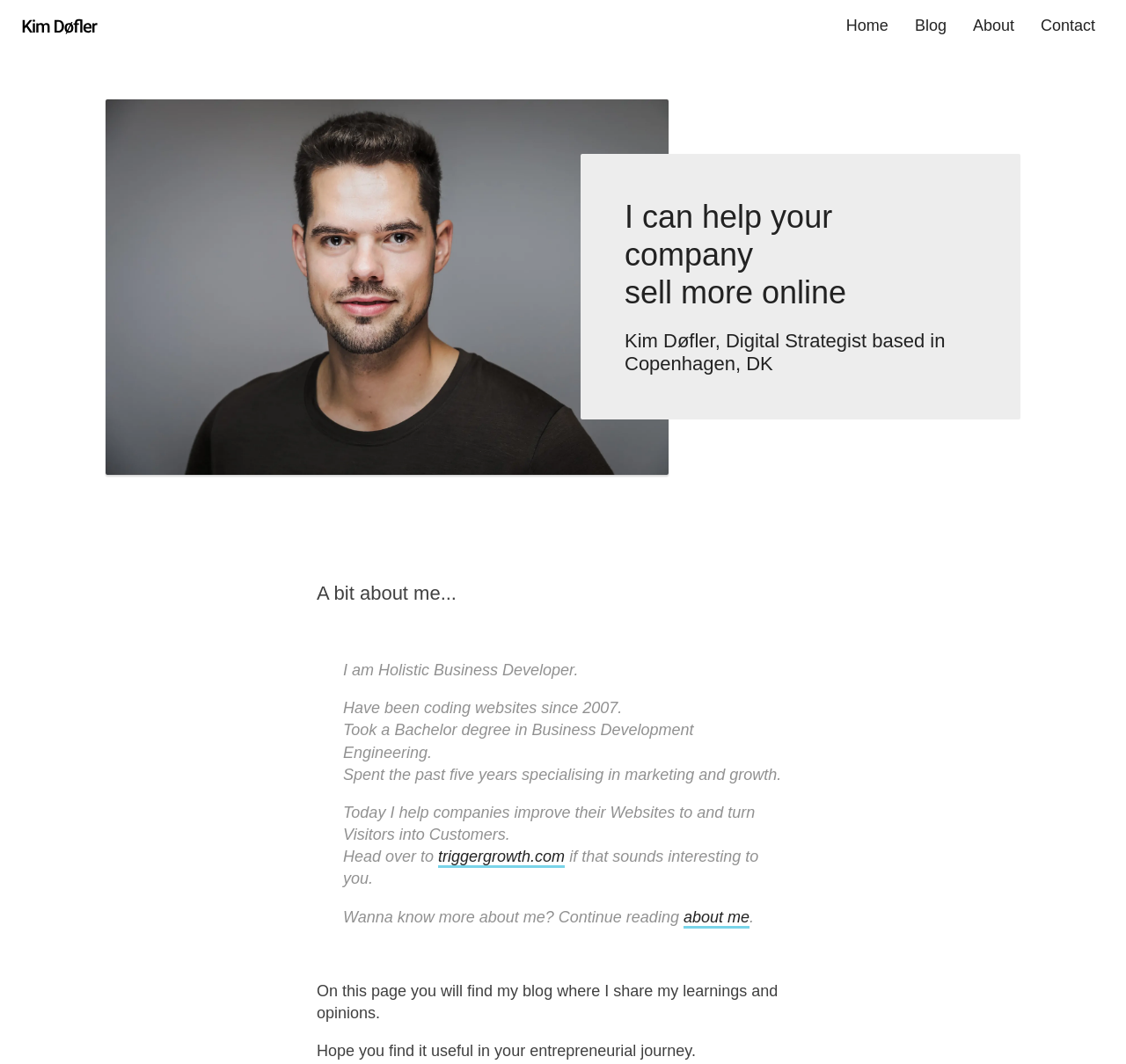Using the information in the image, give a comprehensive answer to the question: 
What is the profession of the person in the portrait?

Based on the image 'Portrait of Kim Døfler' and the heading 'Kim Døfler, Digital Strategist based in Copenhagen, DK', I can infer that the person in the portrait is a Digital Strategist.